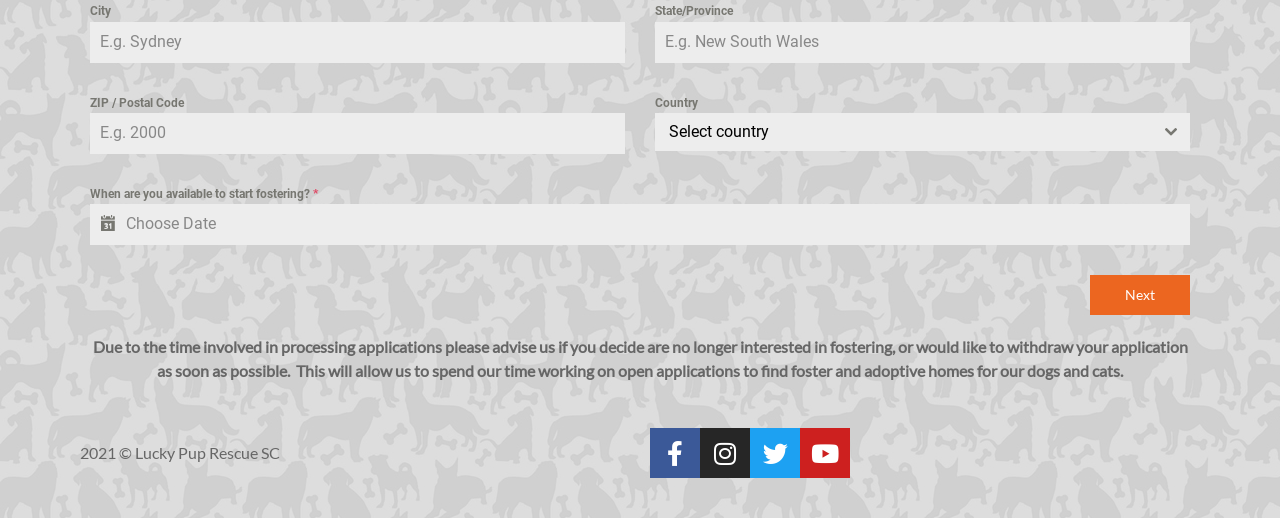Answer the question below in one word or phrase:
What is the copyright year mentioned at the bottom of the page?

2021